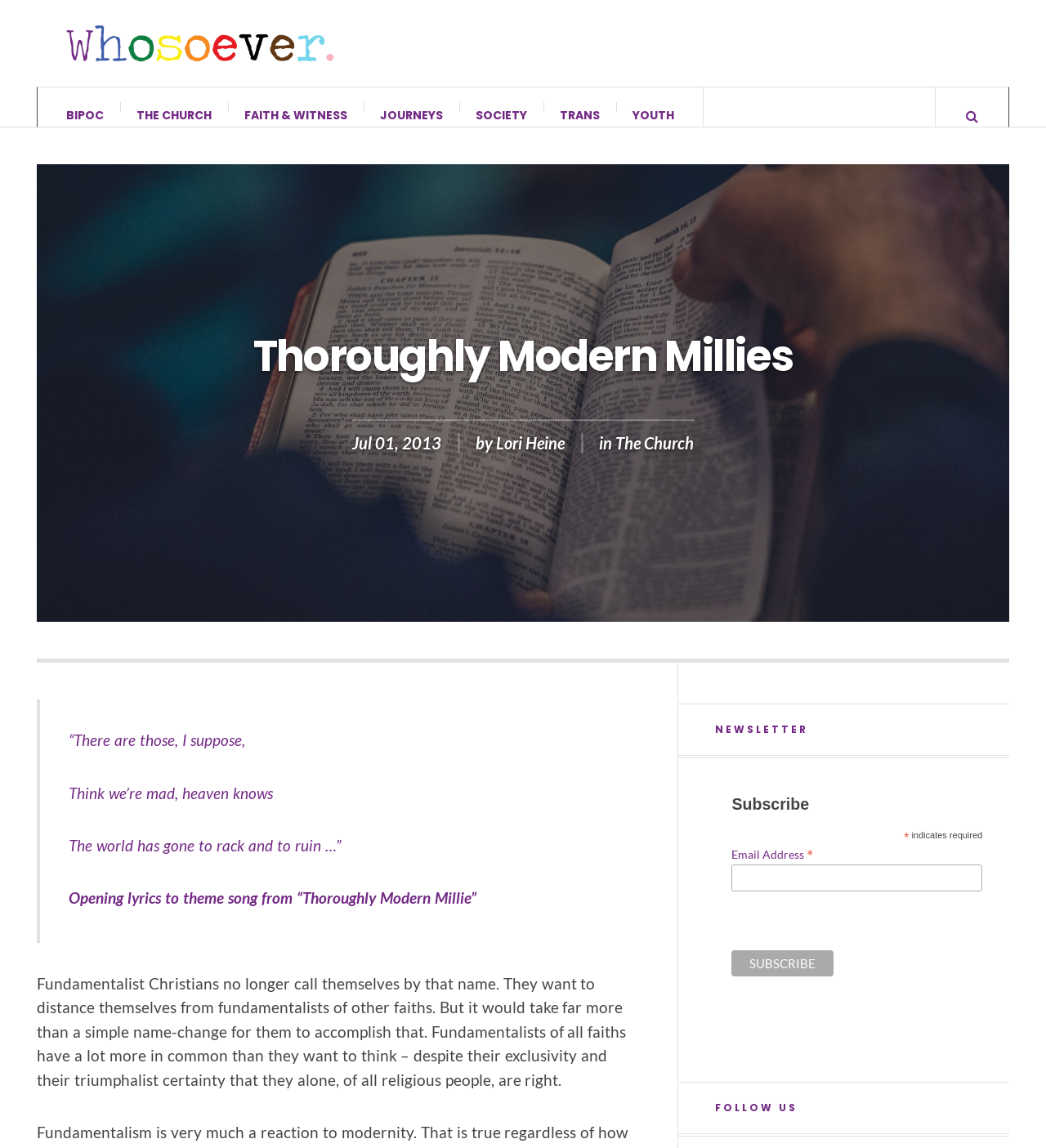Please determine the bounding box coordinates of the clickable area required to carry out the following instruction: "Follow on Twitter". The coordinates must be four float numbers between 0 and 1, represented as [left, top, right, bottom].

[0.684, 0.959, 0.819, 0.998]